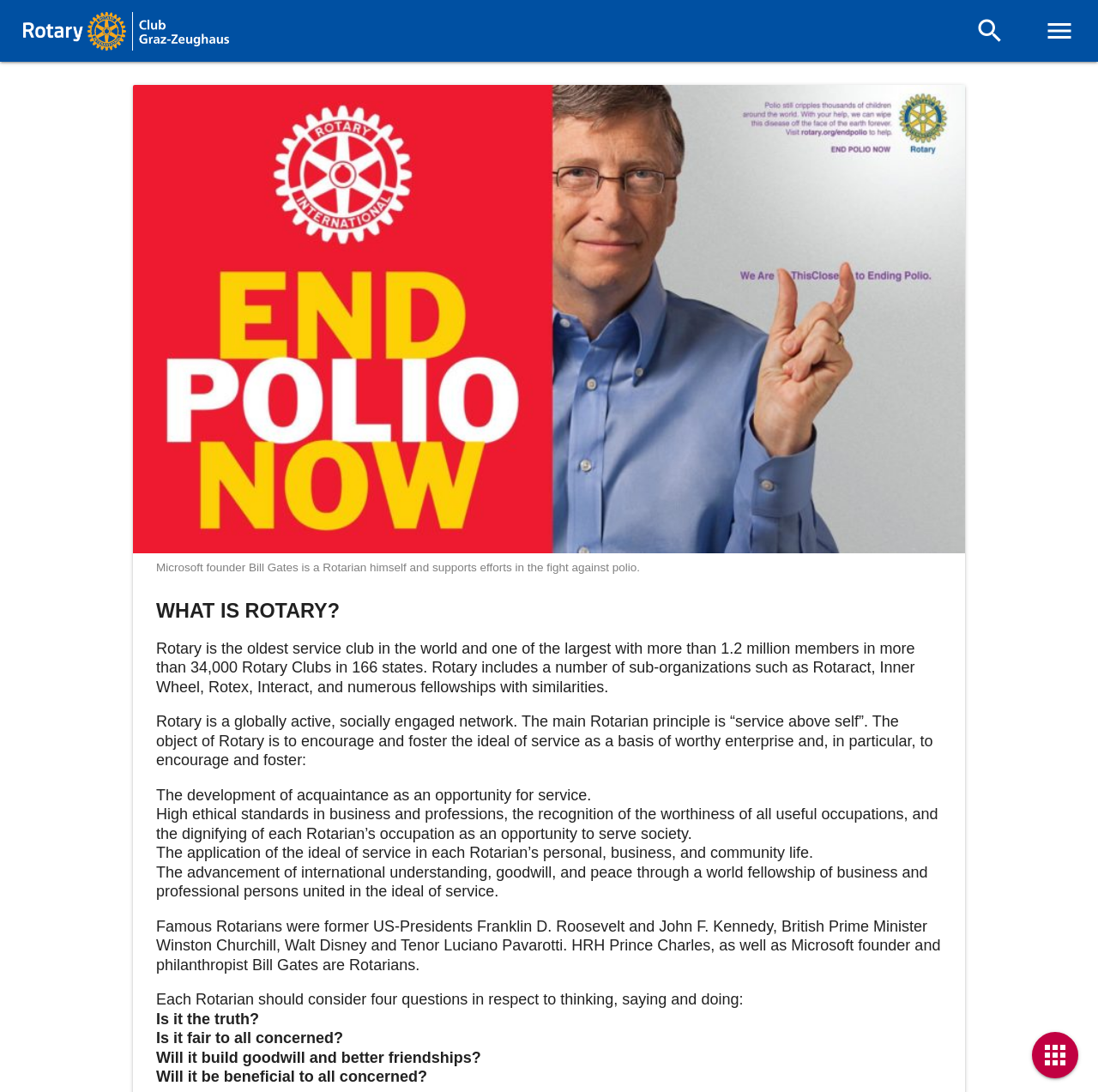Please provide a brief answer to the following inquiry using a single word or phrase:
What is the object of Rotary?

to encourage and foster the ideal of service